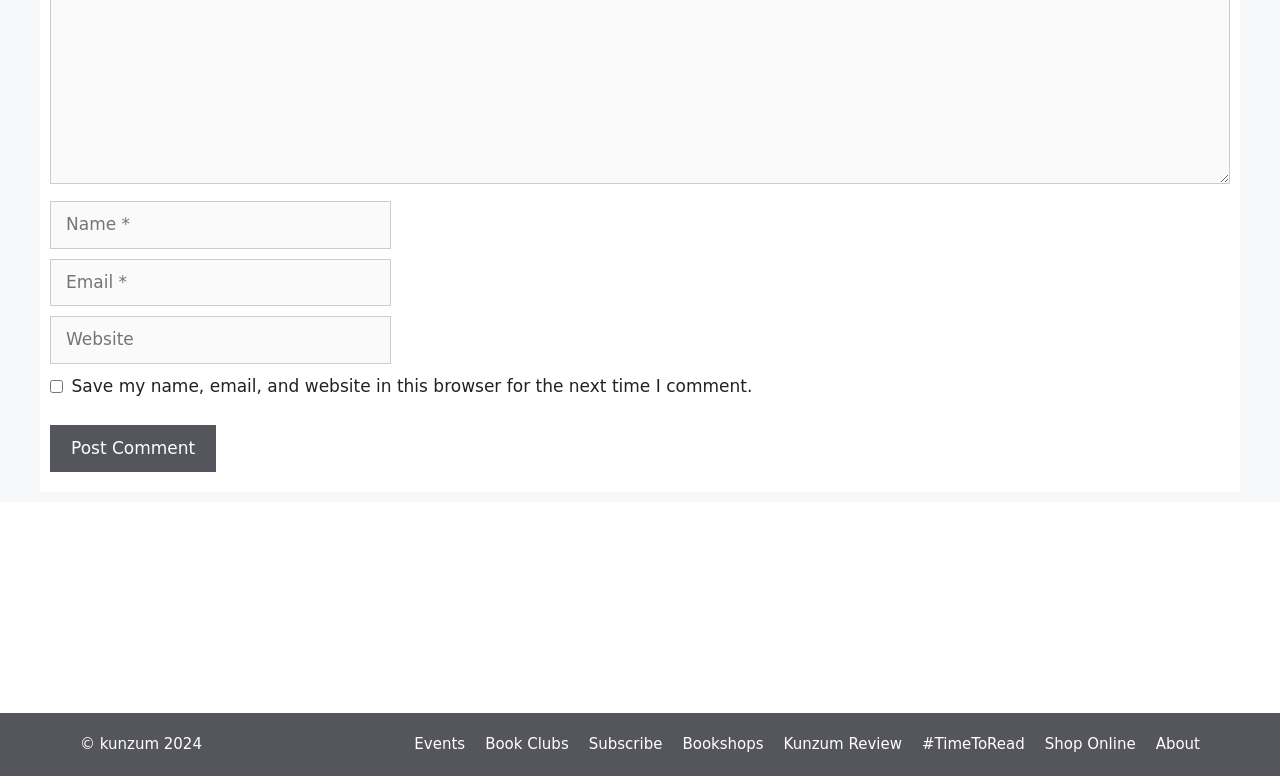Please find the bounding box for the UI element described by: "Share on Twitter".

None